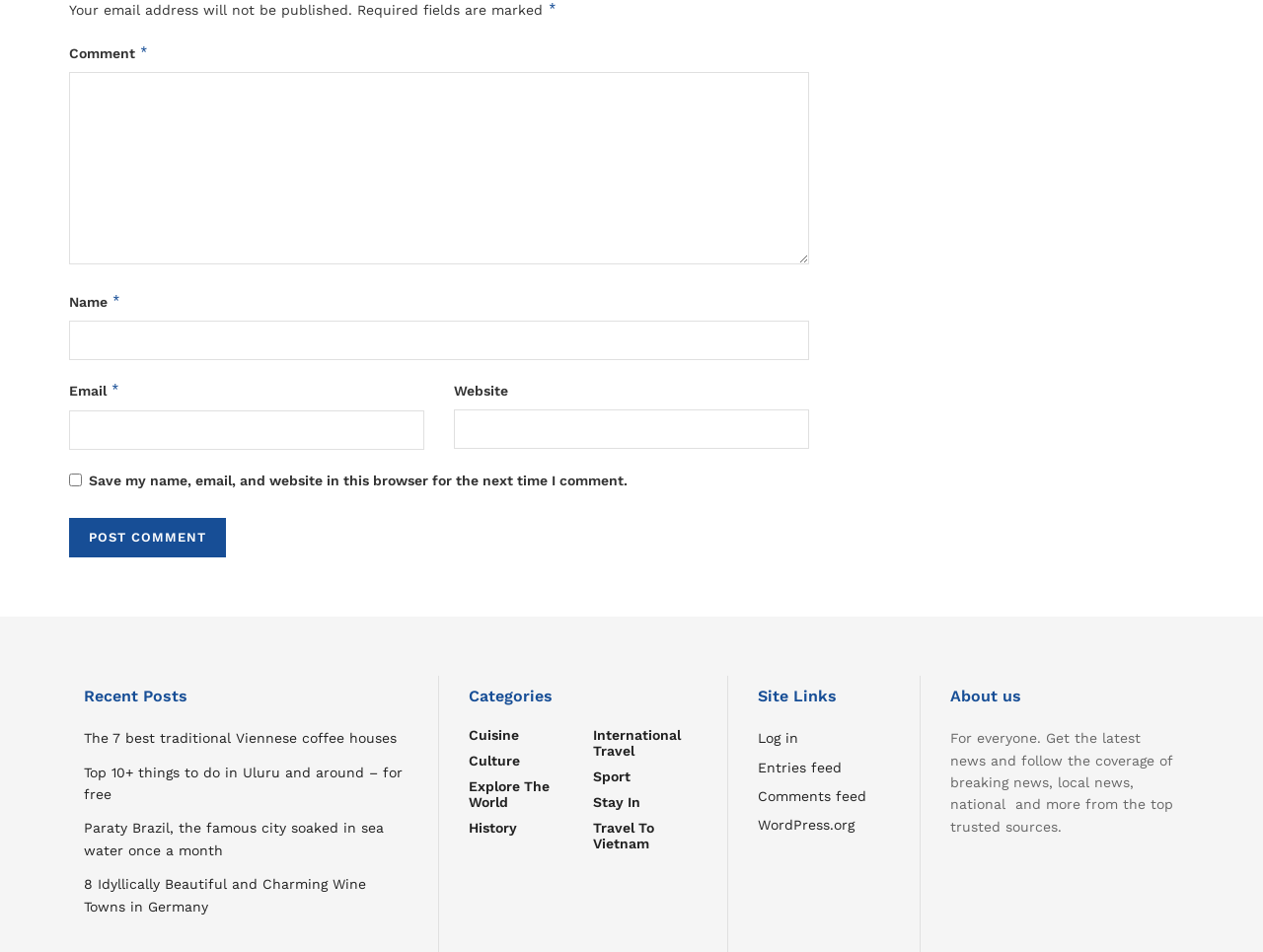Specify the bounding box coordinates of the area to click in order to follow the given instruction: "Enter a comment."

[0.055, 0.076, 0.641, 0.278]